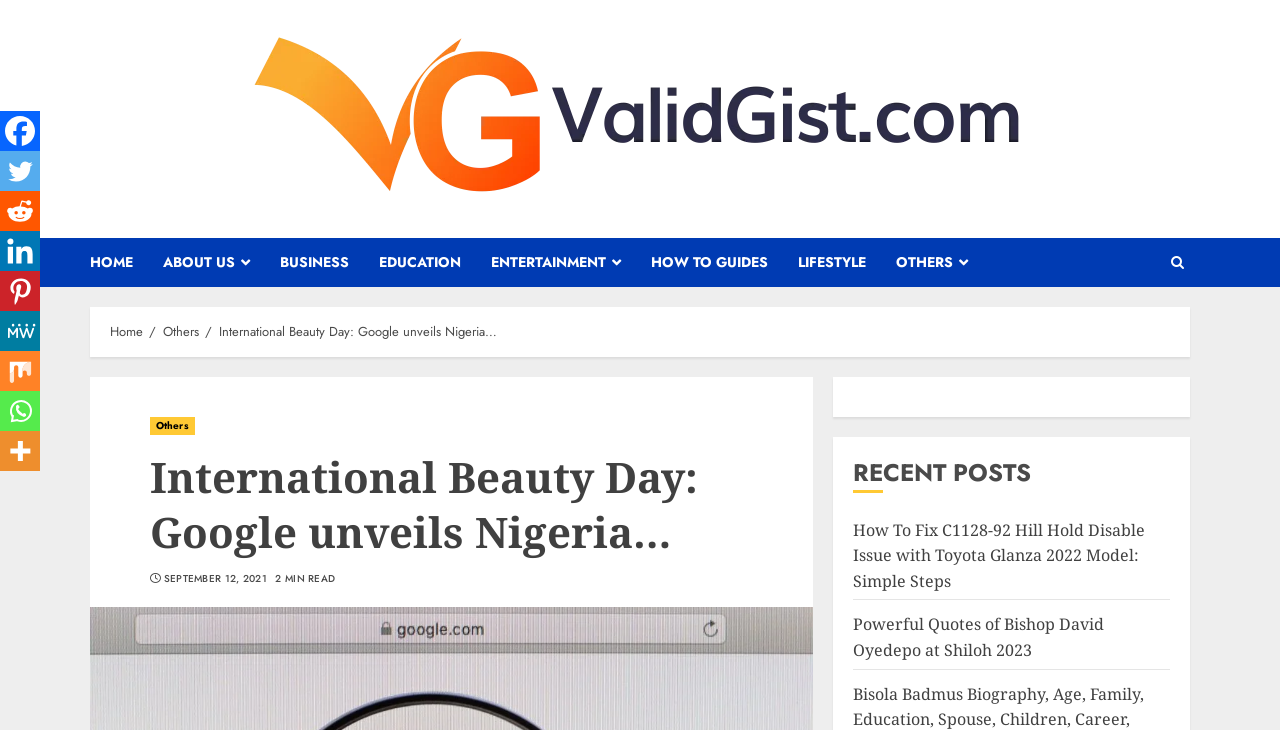Please determine the bounding box coordinates of the clickable area required to carry out the following instruction: "read about International Beauty Day". The coordinates must be four float numbers between 0 and 1, represented as [left, top, right, bottom].

[0.171, 0.441, 0.388, 0.468]